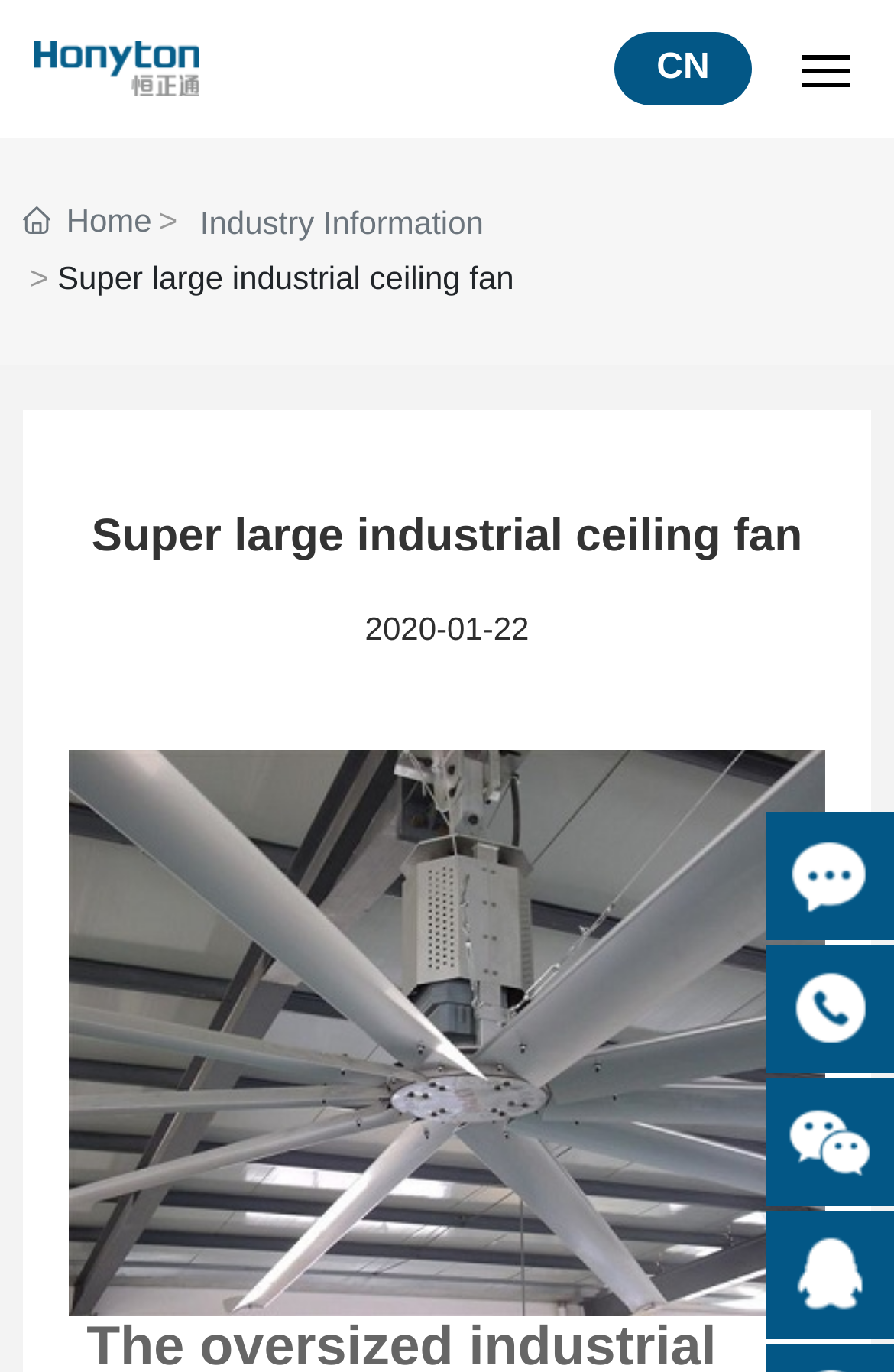What is the phone number on the webpage?
Identify the answer in the screenshot and reply with a single word or phrase.

86-755-23199981